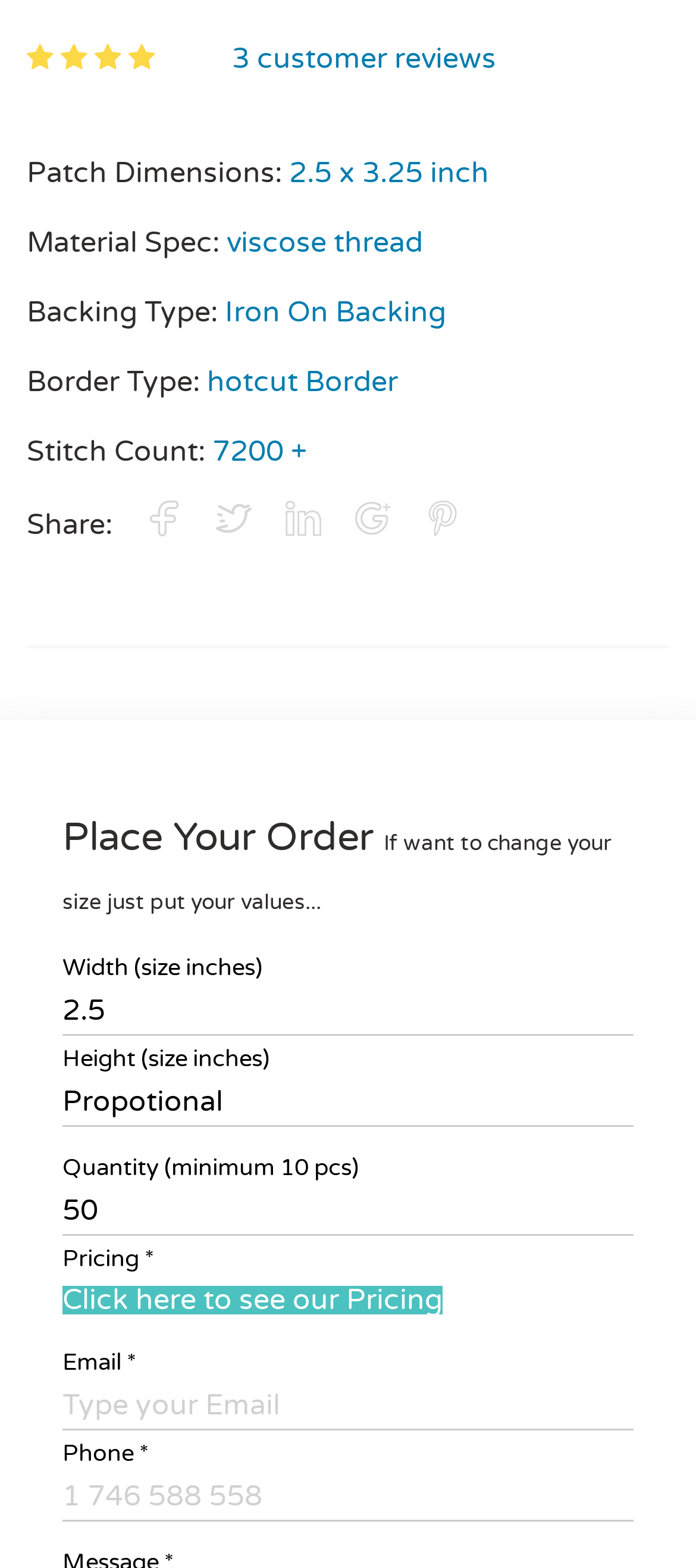Specify the bounding box coordinates of the area that needs to be clicked to achieve the following instruction: "Enter width size in inches".

[0.09, 0.629, 0.91, 0.66]